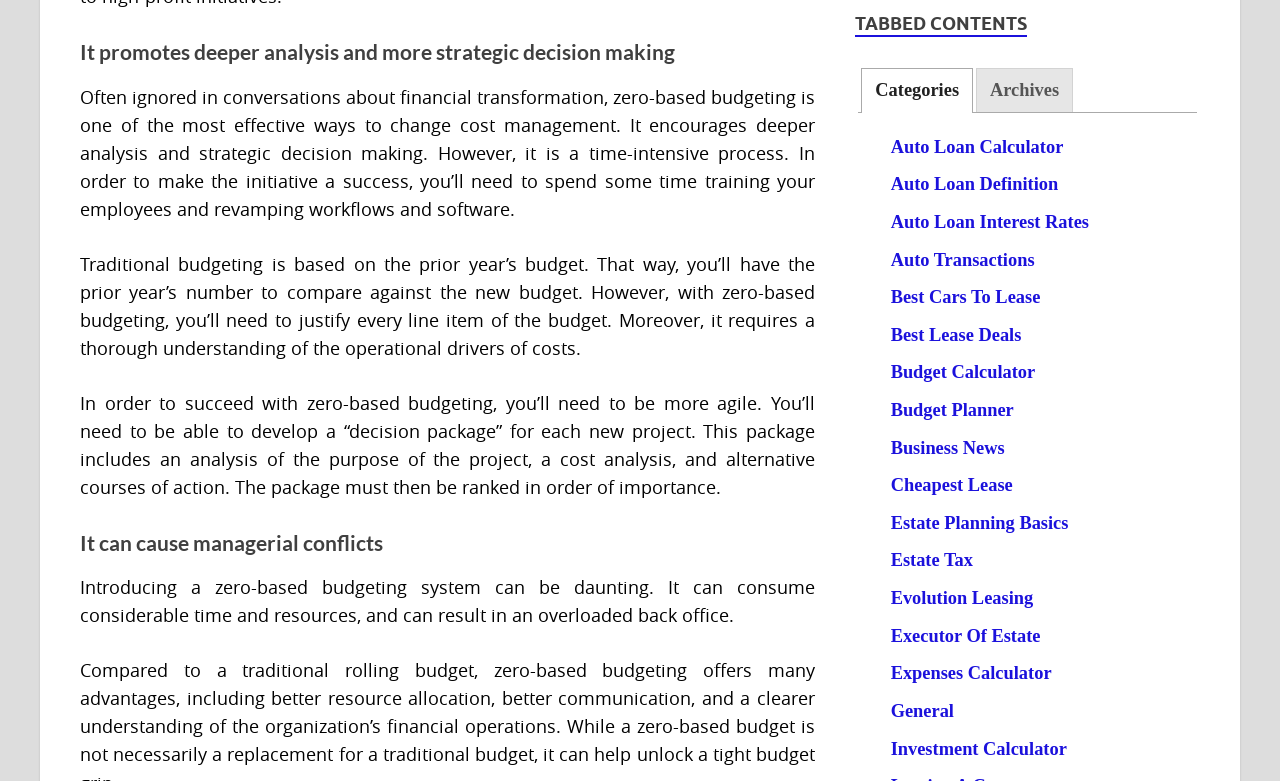Extract the bounding box coordinates for the UI element described as: "General".

[0.696, 0.897, 0.745, 0.923]